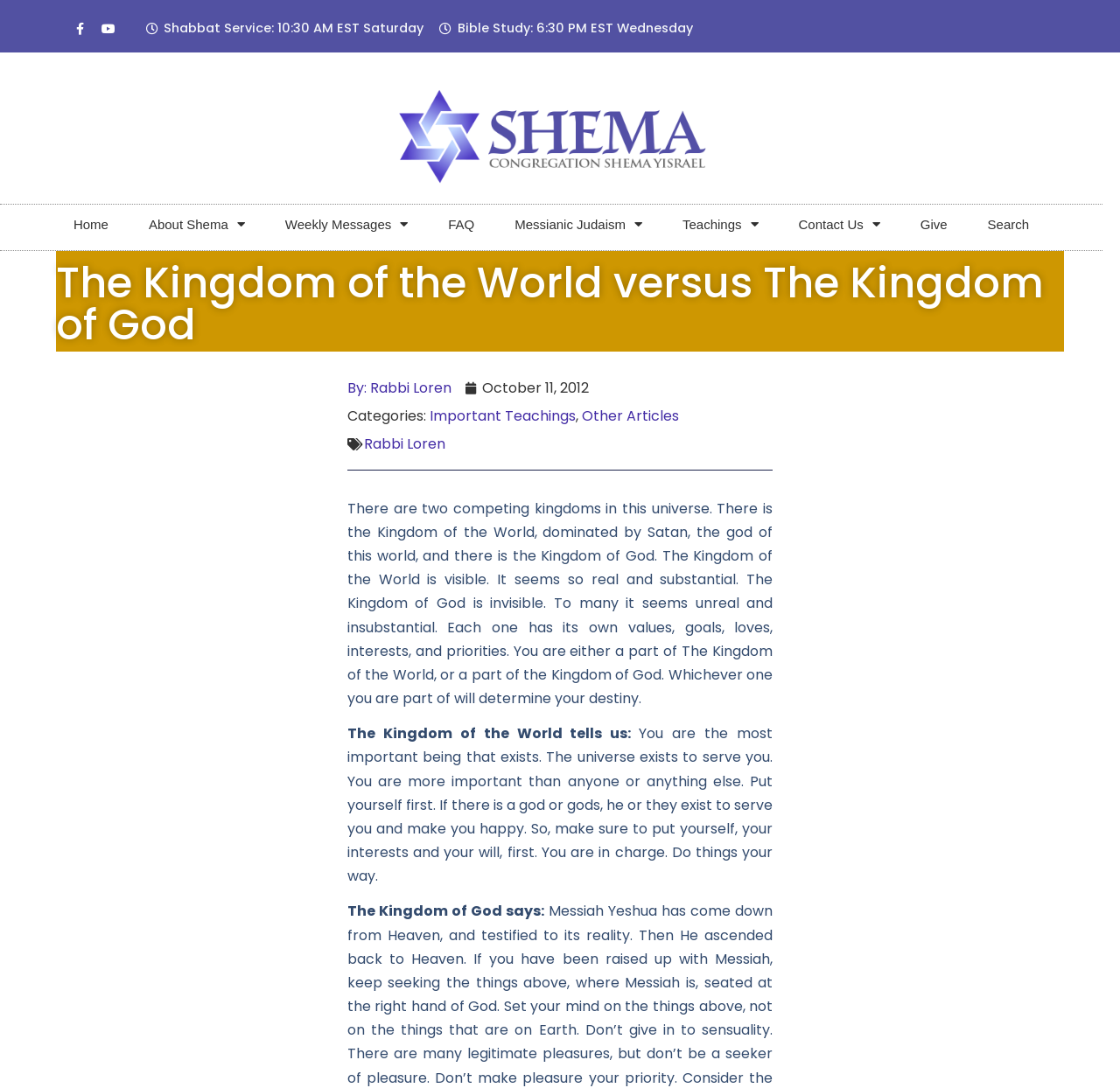Please determine the bounding box coordinates of the area that needs to be clicked to complete this task: 'Click the Facebook link'. The coordinates must be four float numbers between 0 and 1, formatted as [left, top, right, bottom].

[0.06, 0.015, 0.082, 0.038]